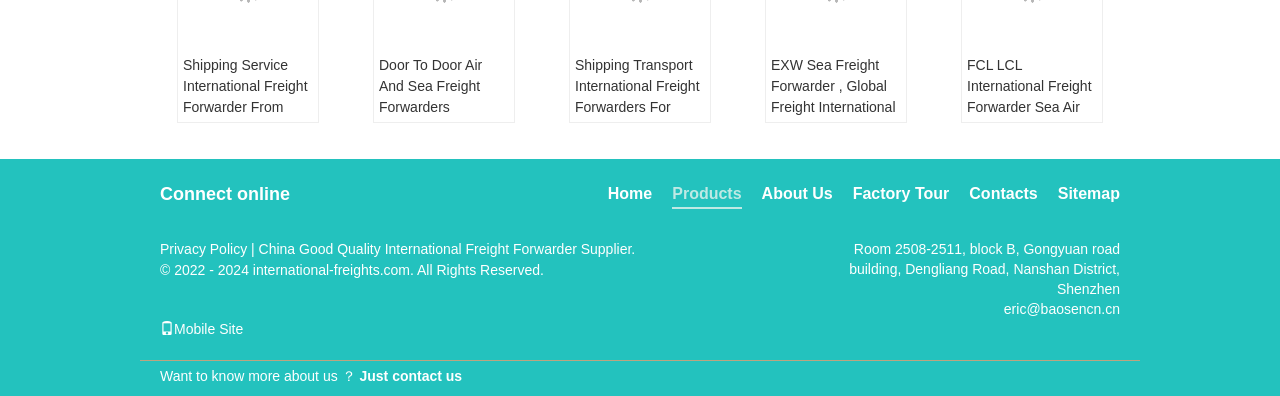Using the element description Factory Tour, predict the bounding box coordinates for the UI element. Provide the coordinates in (top-left x, top-left y, bottom-right x, bottom-right y) format with values ranging from 0 to 1.

[0.666, 0.467, 0.742, 0.523]